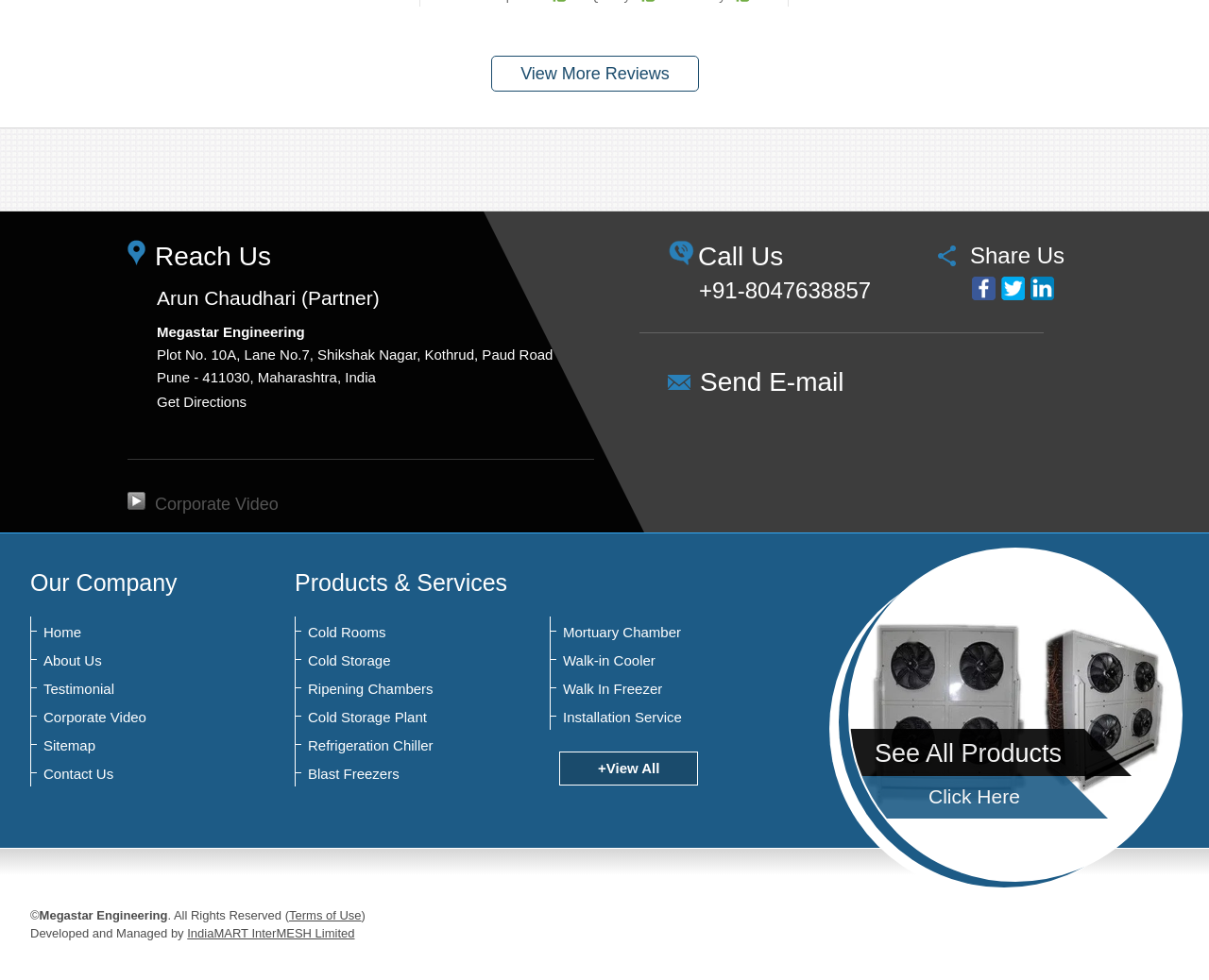Determine the bounding box coordinates of the target area to click to execute the following instruction: "View more reviews."

[0.406, 0.057, 0.578, 0.093]